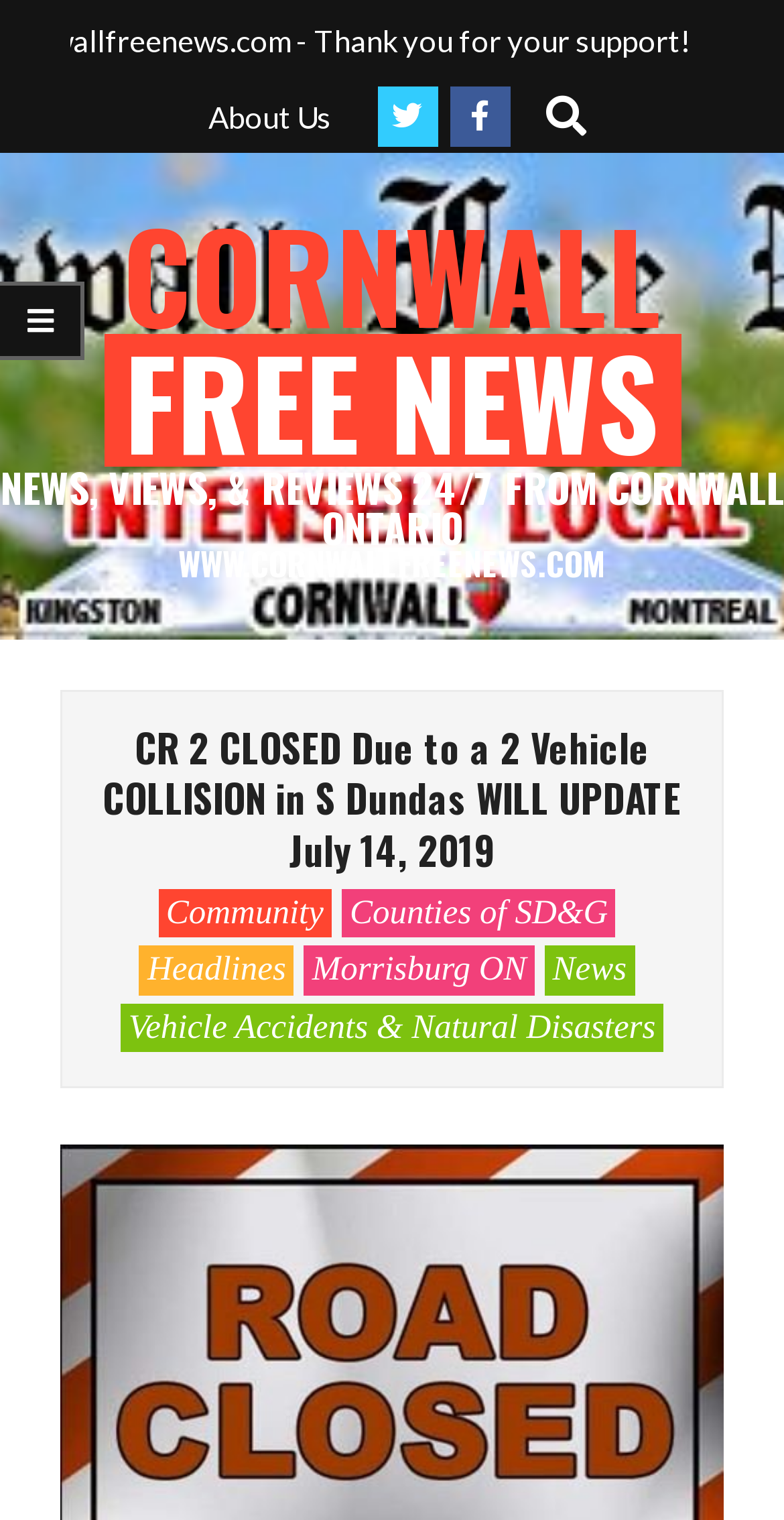Determine the bounding box coordinates for the area that should be clicked to carry out the following instruction: "view Vehicle Accidents & Natural Disasters".

[0.154, 0.66, 0.846, 0.692]